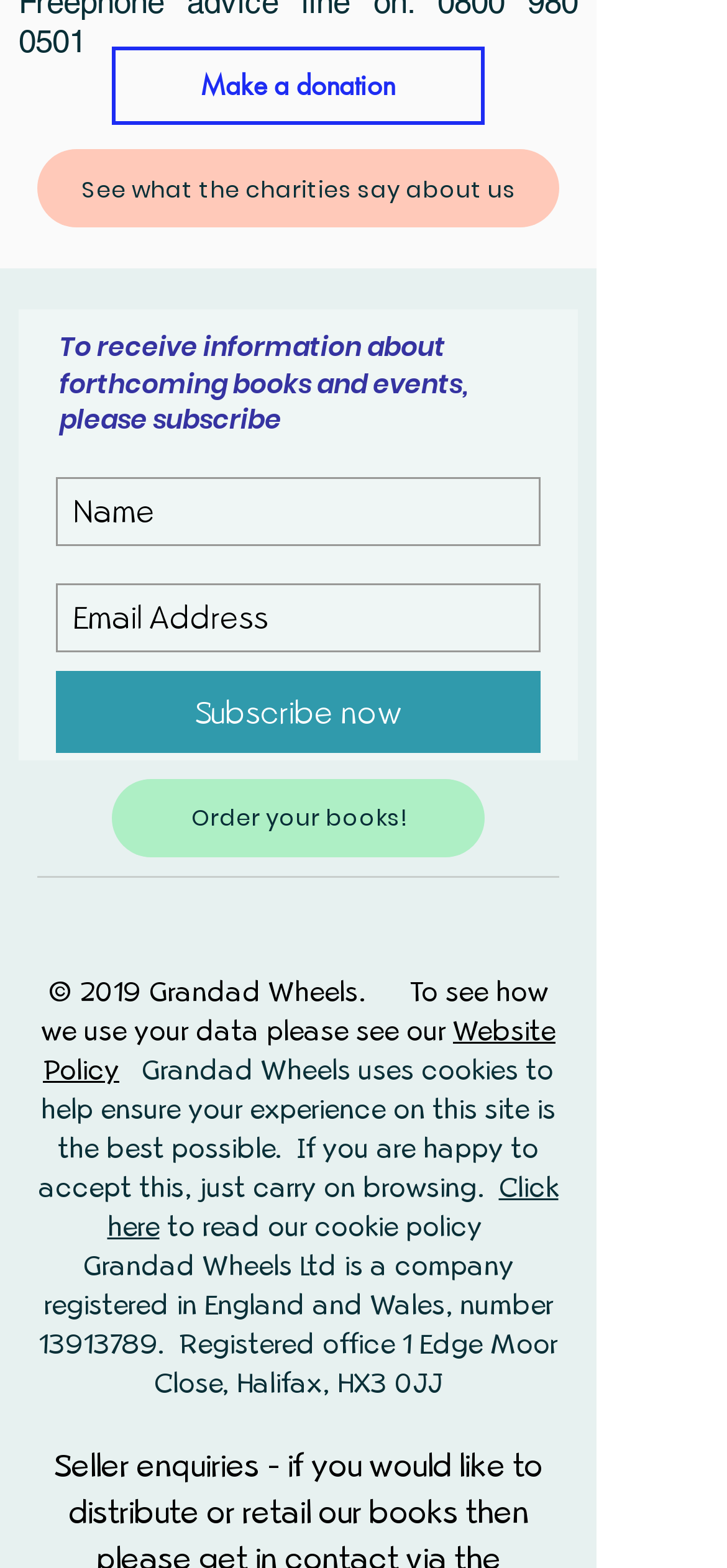What is the purpose of the website?
Offer a detailed and exhaustive answer to the question.

The website has a link to 'Order your books!' and a slideshow section that mentions forthcoming books and events, indicating that the website is used to sell books and provide information about book-related events.